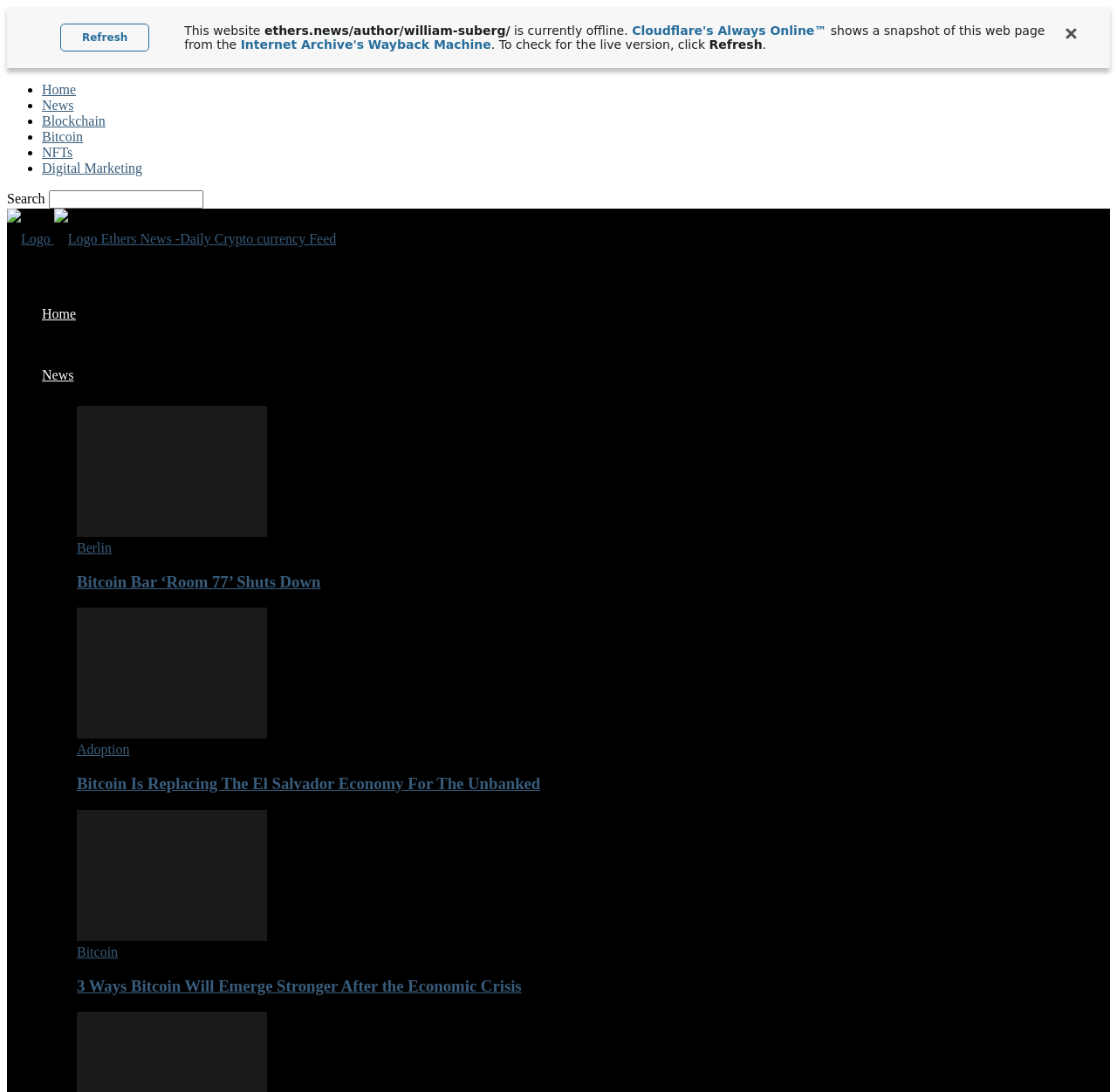Using the details in the image, give a detailed response to the question below:
What is the author's name?

The author's name is mentioned in the title of the webpage, 'William Suberg, Author at Ethers News -Daily Crypto currency Feed'. This suggests that the webpage is dedicated to the author's work or articles.